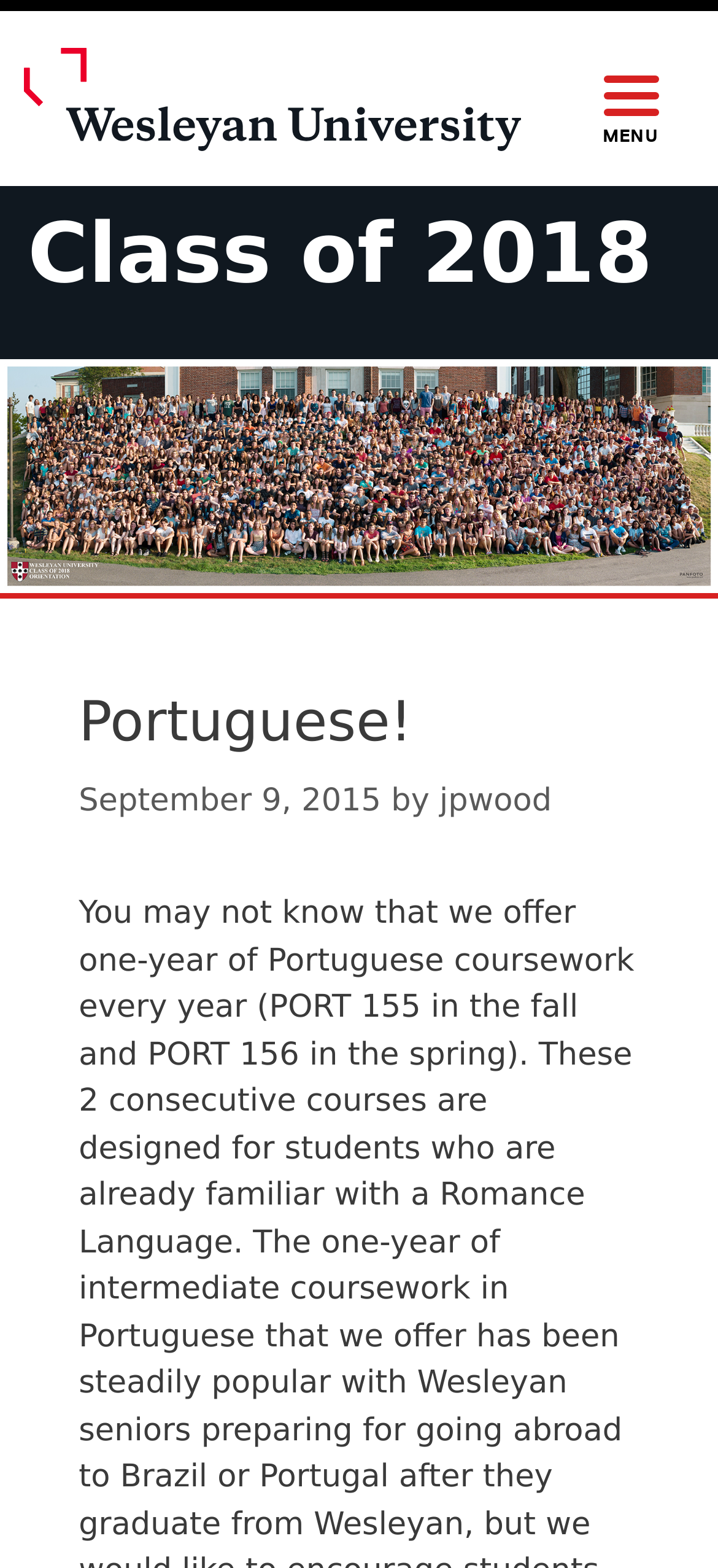Given the following UI element description: "jpwood", find the bounding box coordinates in the webpage screenshot.

[0.612, 0.499, 0.768, 0.522]